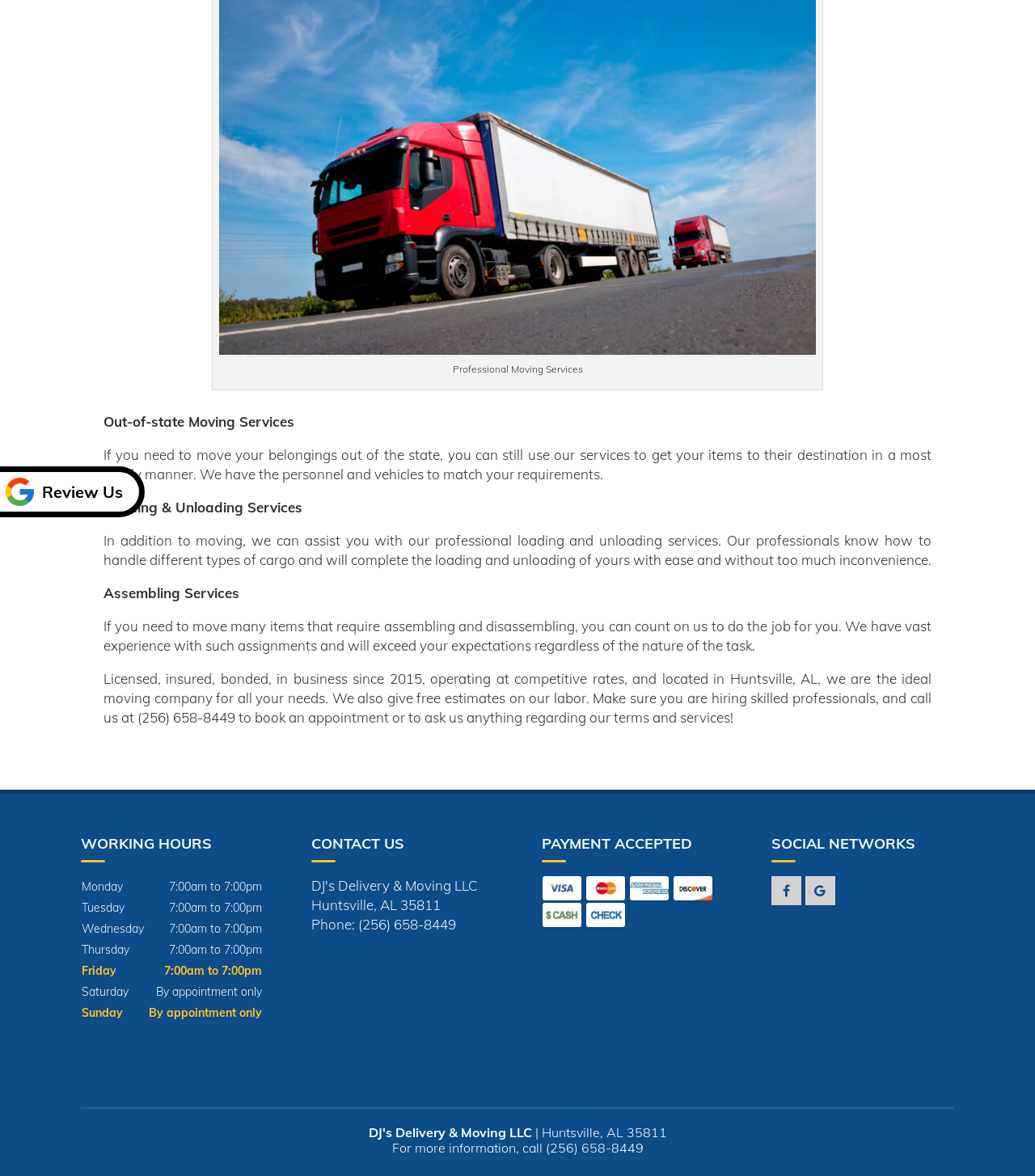Extract the bounding box coordinates of the UI element described by: "Review Us". The coordinates should include four float numbers ranging from 0 to 1, e.g., [left, top, right, bottom].

[0.0, 0.397, 0.14, 0.44]